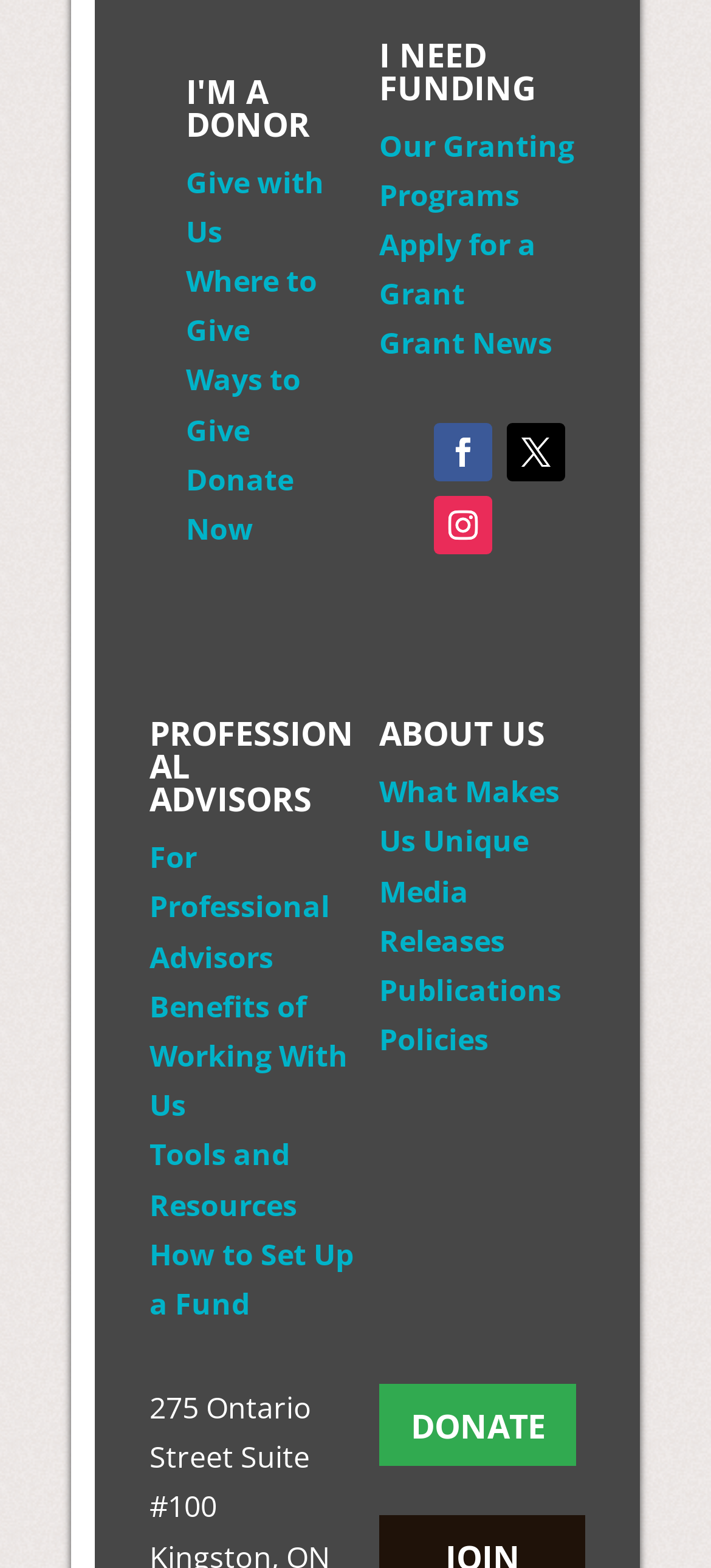Specify the bounding box coordinates of the area that needs to be clicked to achieve the following instruction: "Click on 'DONATE'".

[0.533, 0.883, 0.811, 0.935]